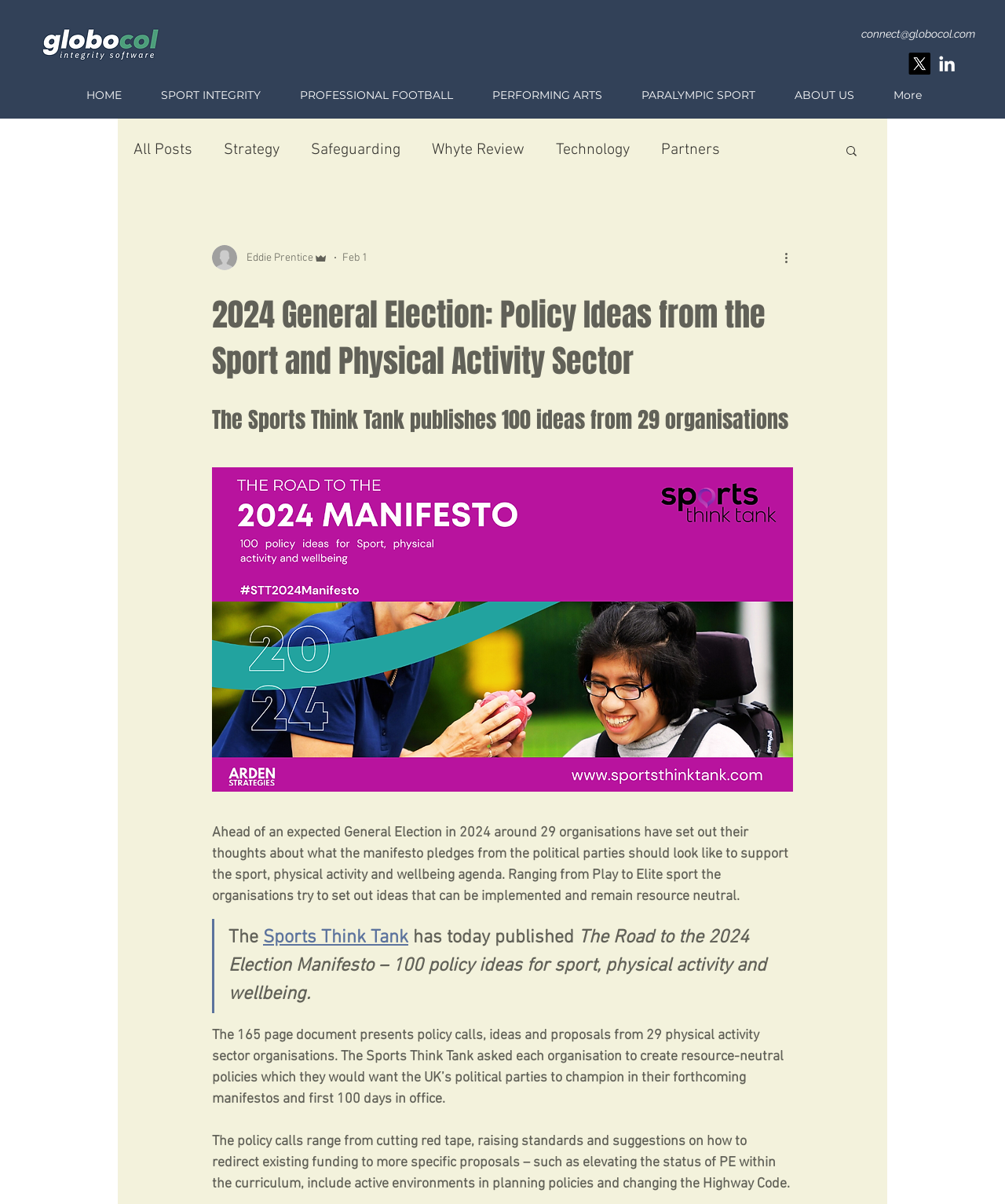By analyzing the image, answer the following question with a detailed response: How many organisations contributed to the policy ideas?

According to the static text element, 'Ahead of an expected General Election in 2024 around 29 organisations have set out their thoughts about what the manifesto pledges from the political parties should look like to support the sport, physical activity and wellbeing agenda.'